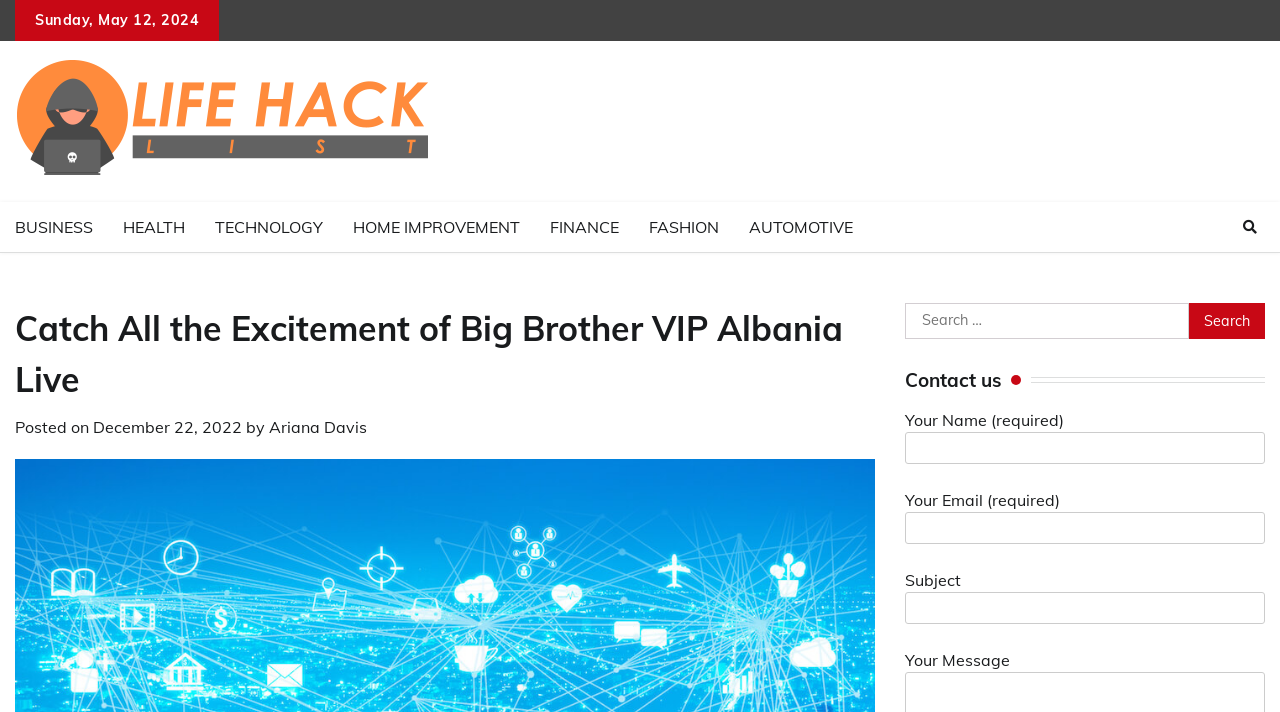Using the provided element description, identify the bounding box coordinates as (top-left x, top-left y, bottom-right x, bottom-right y). Ensure all values are between 0 and 1. Description: alt="Life Hacks List"

[0.012, 0.079, 0.338, 0.263]